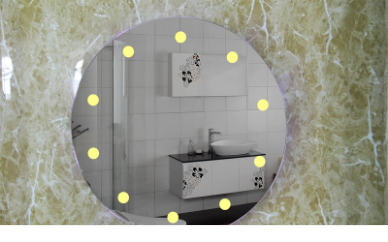Explain what the image portrays in a detailed manner.

This image showcases a beautifully designed round fogless mirror, seamlessly integrated into a stylish bathroom setting. The mirror is rimmed with subtle yellow lighting, providing a warm ambiance. In the reflection, elements of the bathroom decor are visible, including a sleek vanity with a modern sink and decorated wall tiles. The mirror not only serves a functional purpose but also enhances the overall aesthetic of the bathroom, illustrating the concept of a fogless mirror that facilitates clarity and convenience in daily routines. Such mirrors are increasingly popular for their ability to maintain visibility even in humid environments, making them a stylish and practical choice for contemporary homes.